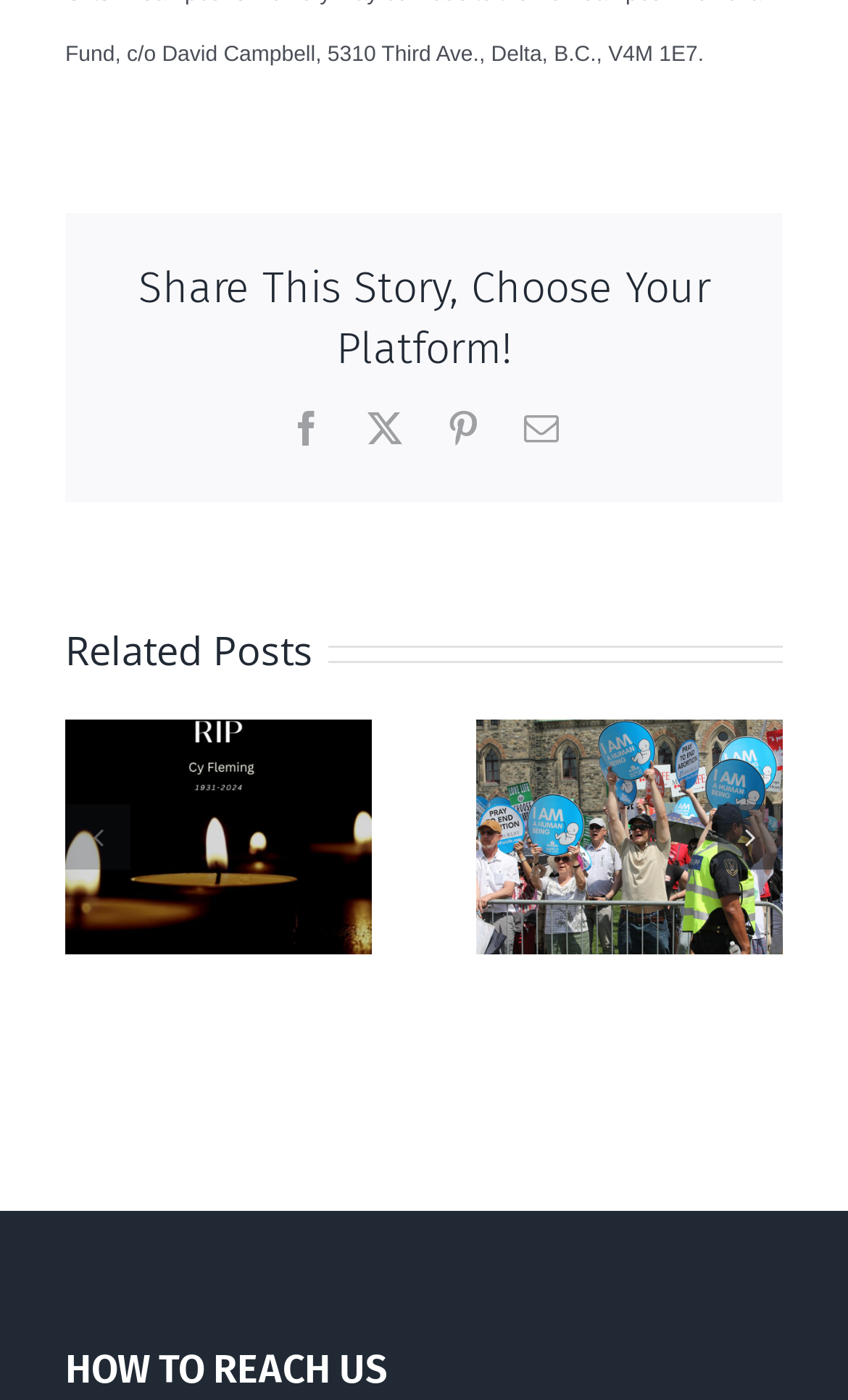Identify the bounding box coordinates of the clickable region required to complete the instruction: "Go to next slide". The coordinates should be given as four float numbers within the range of 0 and 1, i.e., [left, top, right, bottom].

[0.846, 0.575, 0.923, 0.621]